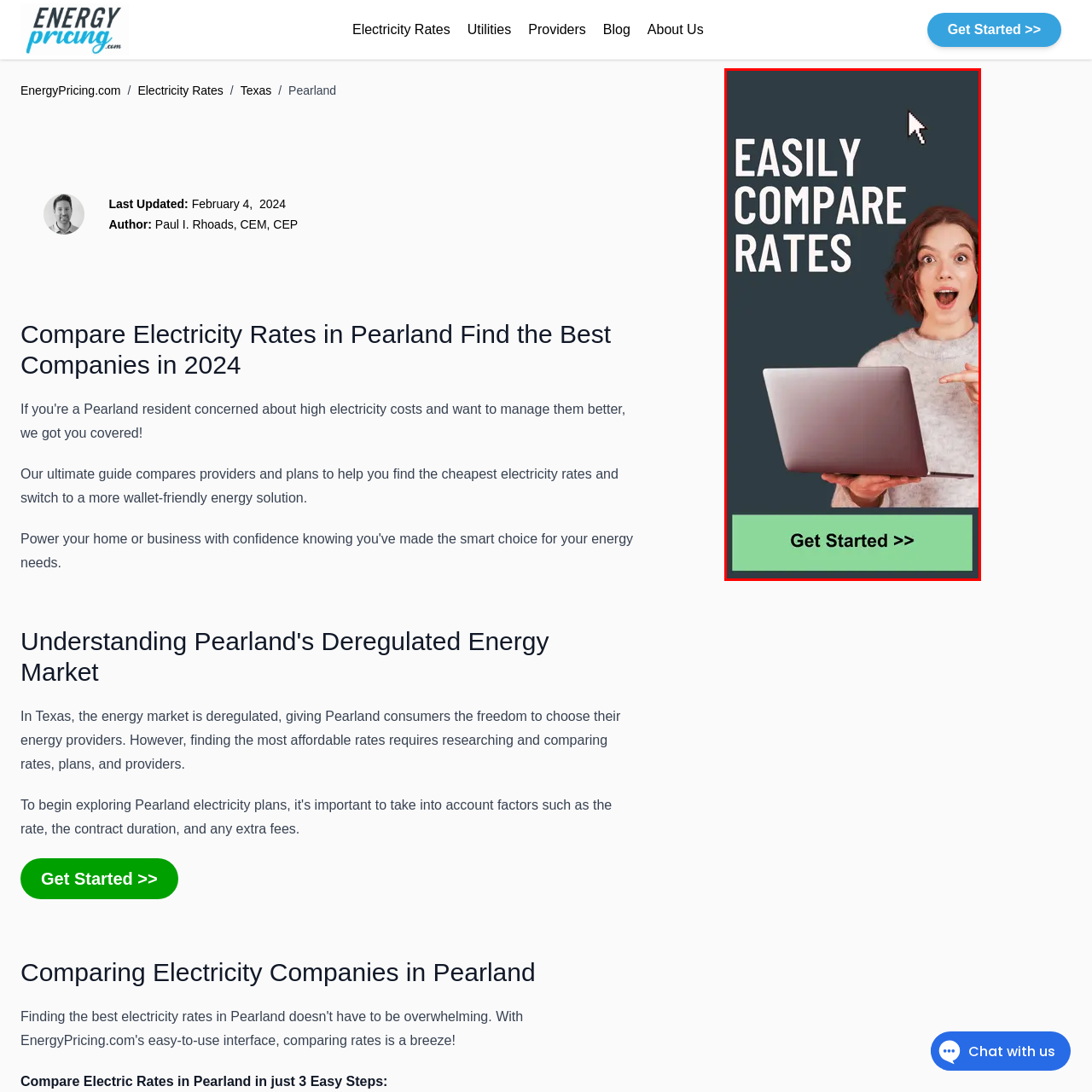Inspect the area enclosed by the red box and reply to the question using only one word or a short phrase: 
What is the color of the background?

Dark